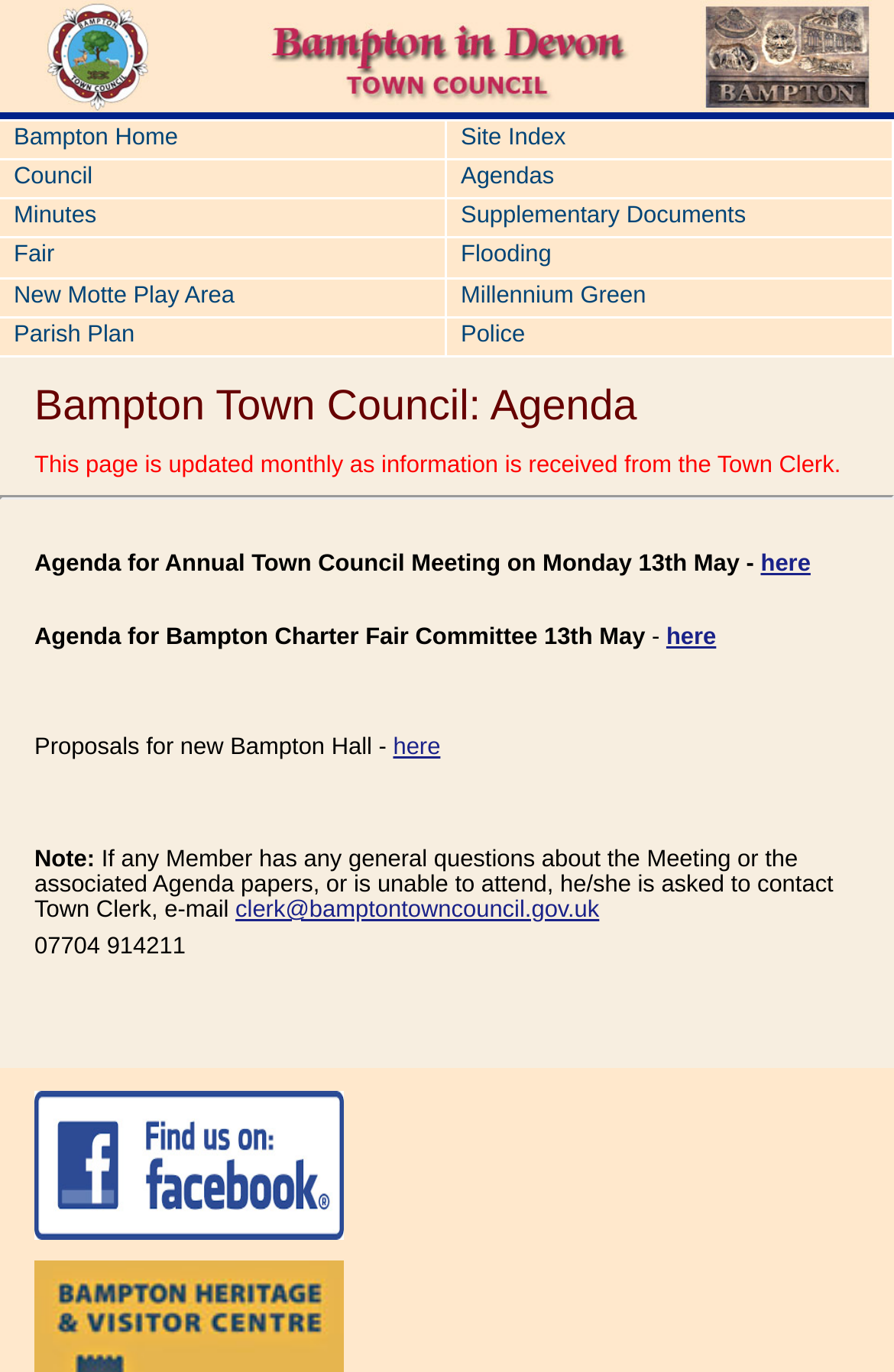Please find the bounding box coordinates for the clickable element needed to perform this instruction: "View the latest post".

None